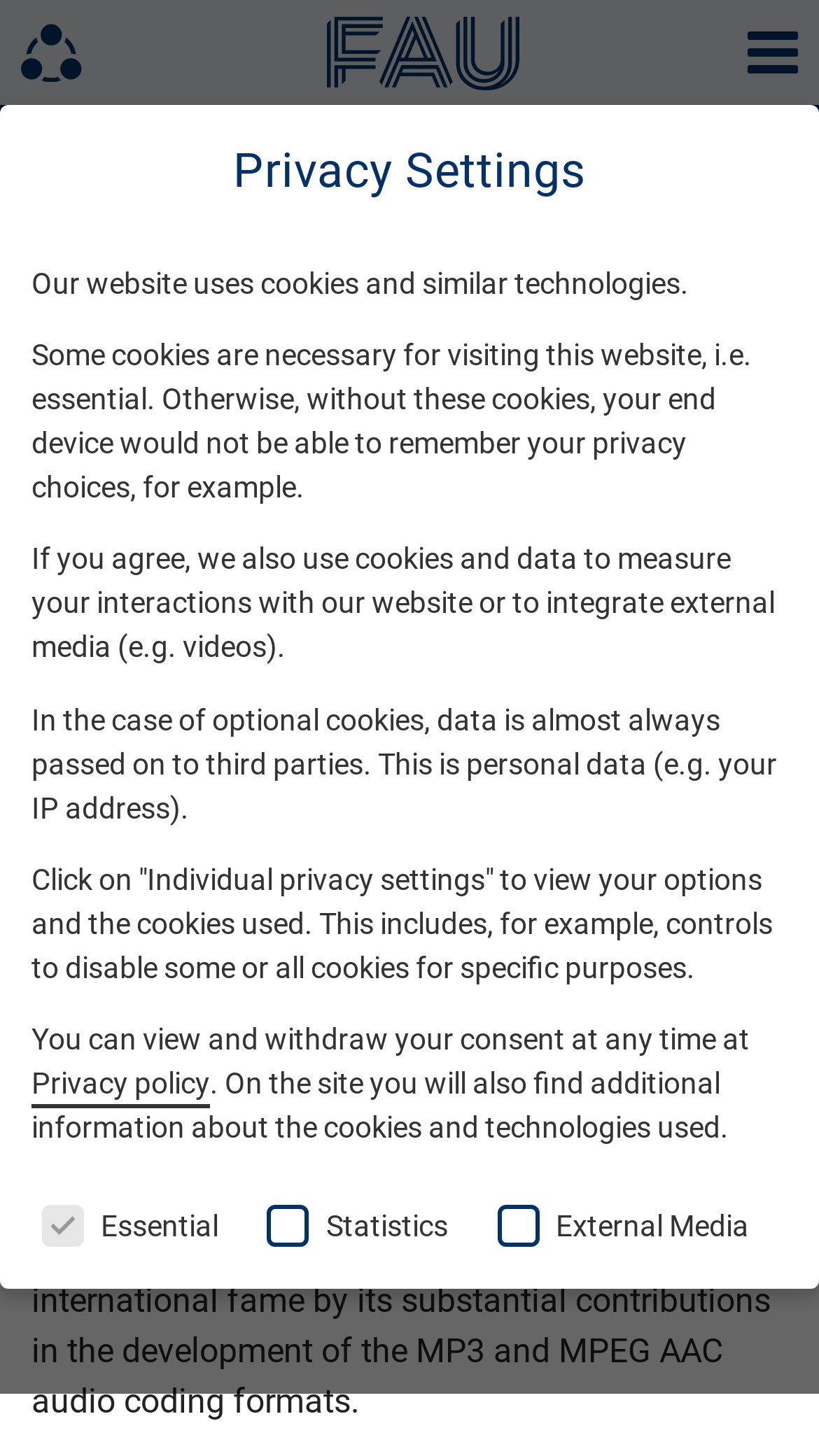Please indicate the bounding box coordinates for the clickable area to complete the following task: "Click the 'Unsupervised Key Event Detection from Massive Text Corpora' link". The coordinates should be specified as four float numbers between 0 and 1, i.e., [left, top, right, bottom].

None